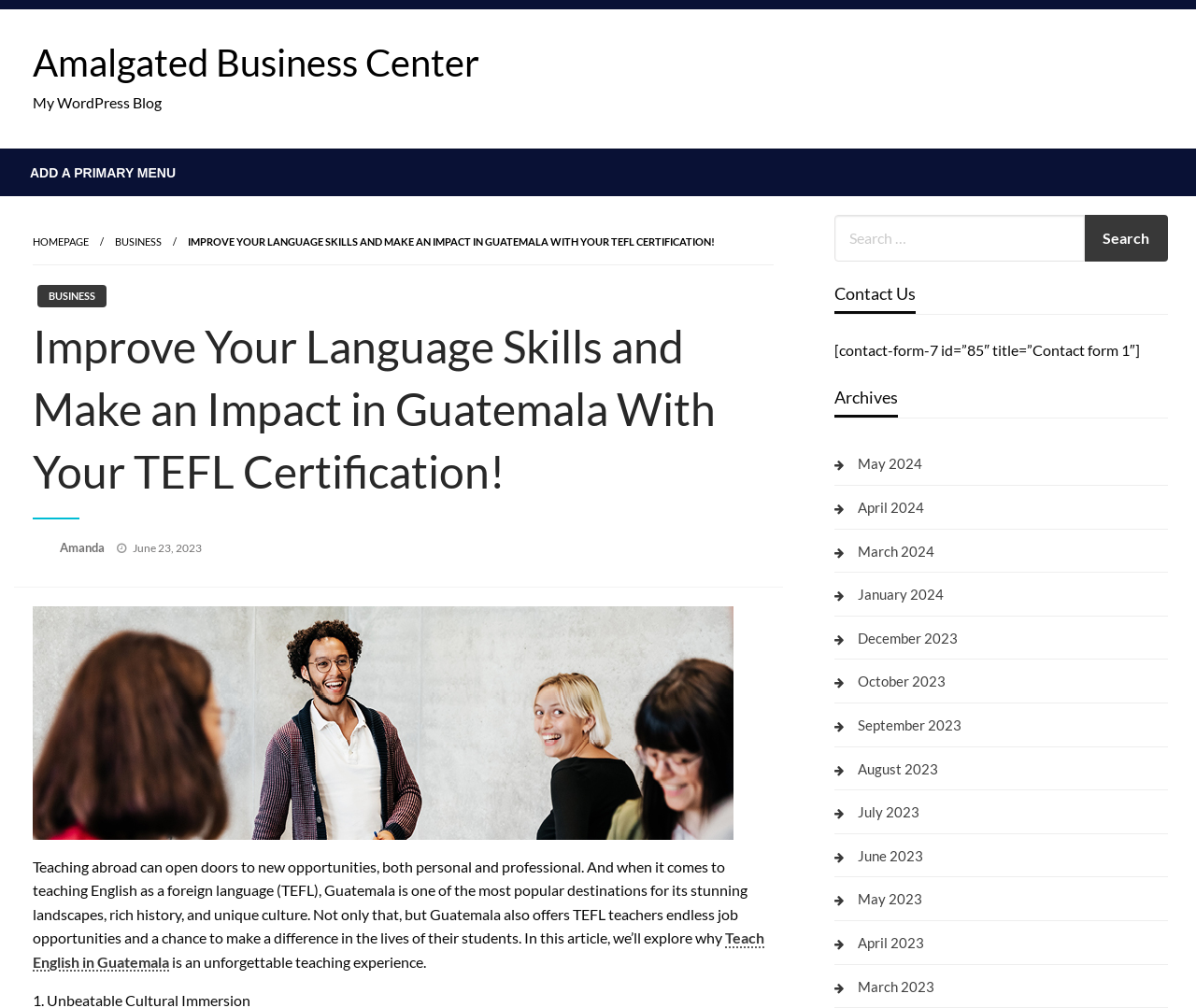What are the archives for?
Use the image to answer the question with a single word or phrase.

To access past articles